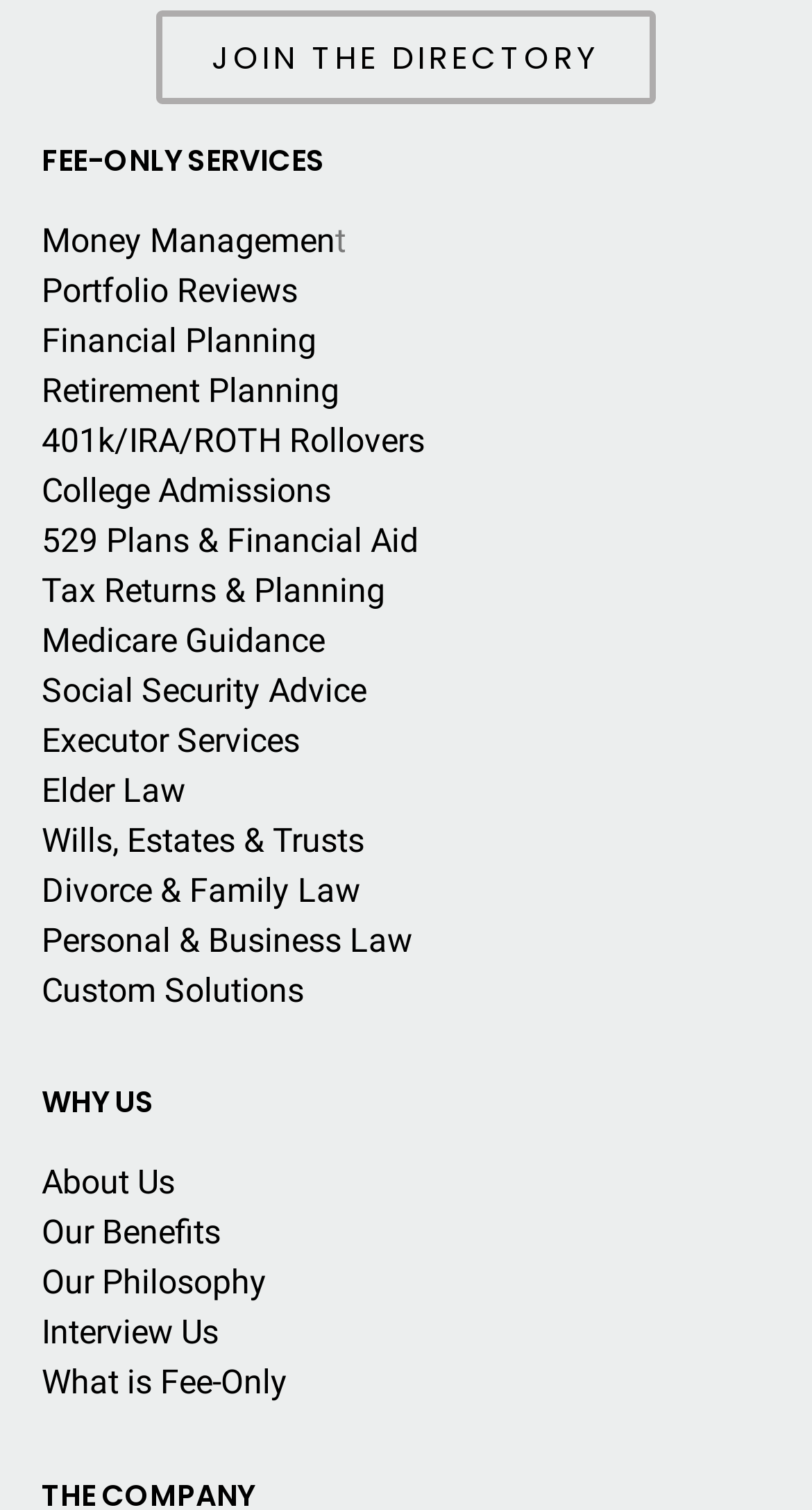Examine the image and give a thorough answer to the following question:
How many headings are there on the webpage?

I identified three headings on the webpage: 'FEE-ONLY SERVICES', 'WHY US', and 'THE COMPANY'. These headings seem to categorize the content on the webpage.